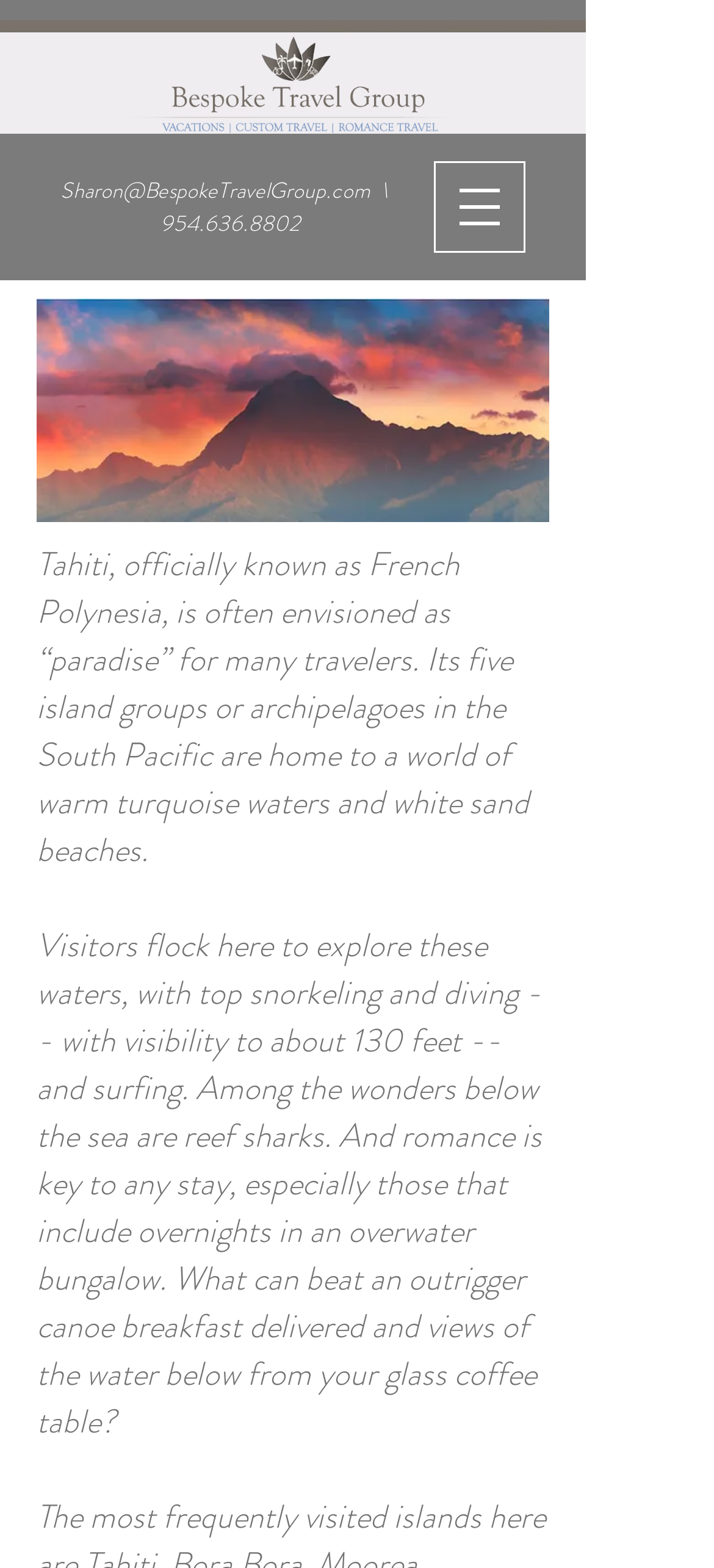Give the bounding box coordinates for the element described as: "Sharon@BespokeTravelGroup.com".

[0.085, 0.111, 0.518, 0.132]